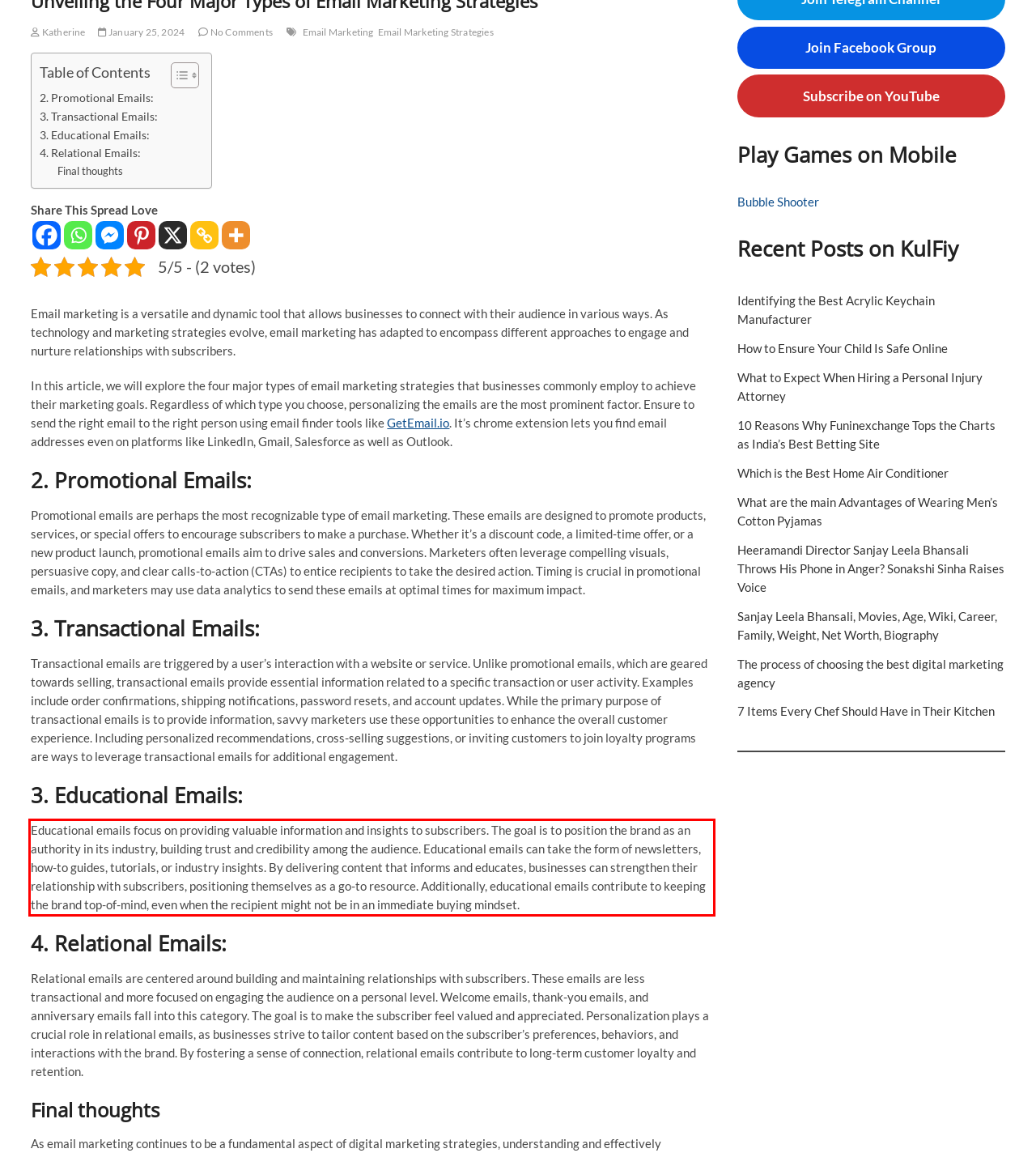You are provided with a screenshot of a webpage that includes a red bounding box. Extract and generate the text content found within the red bounding box.

Educational emails focus on providing valuable information and insights to subscribers. The goal is to position the brand as an authority in its industry, building trust and credibility among the audience. Educational emails can take the form of newsletters, how-to guides, tutorials, or industry insights. By delivering content that informs and educates, businesses can strengthen their relationship with subscribers, positioning themselves as a go-to resource. Additionally, educational emails contribute to keeping the brand top-of-mind, even when the recipient might not be in an immediate buying mindset.